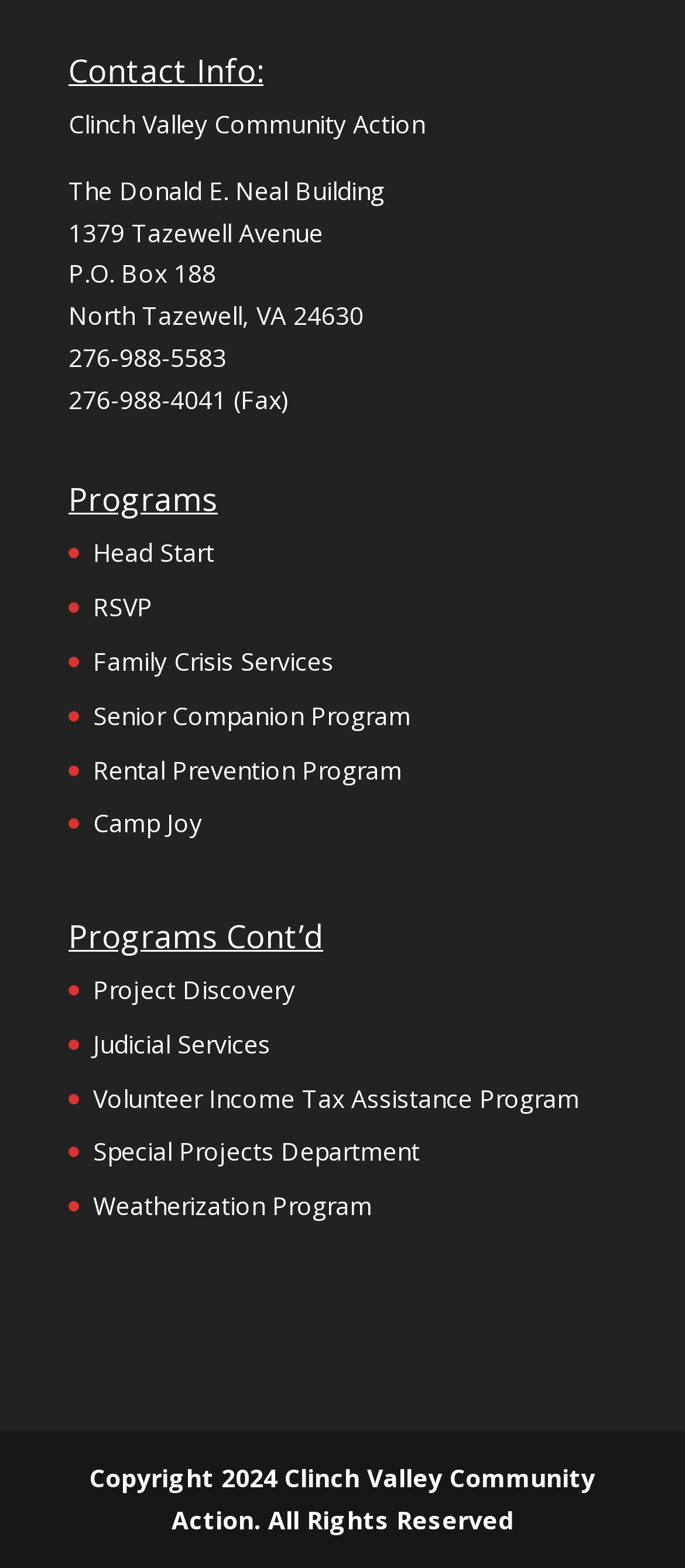Please specify the bounding box coordinates of the clickable region to carry out the following instruction: "Learn about Pioneers". The coordinates should be four float numbers between 0 and 1, in the format [left, top, right, bottom].

None